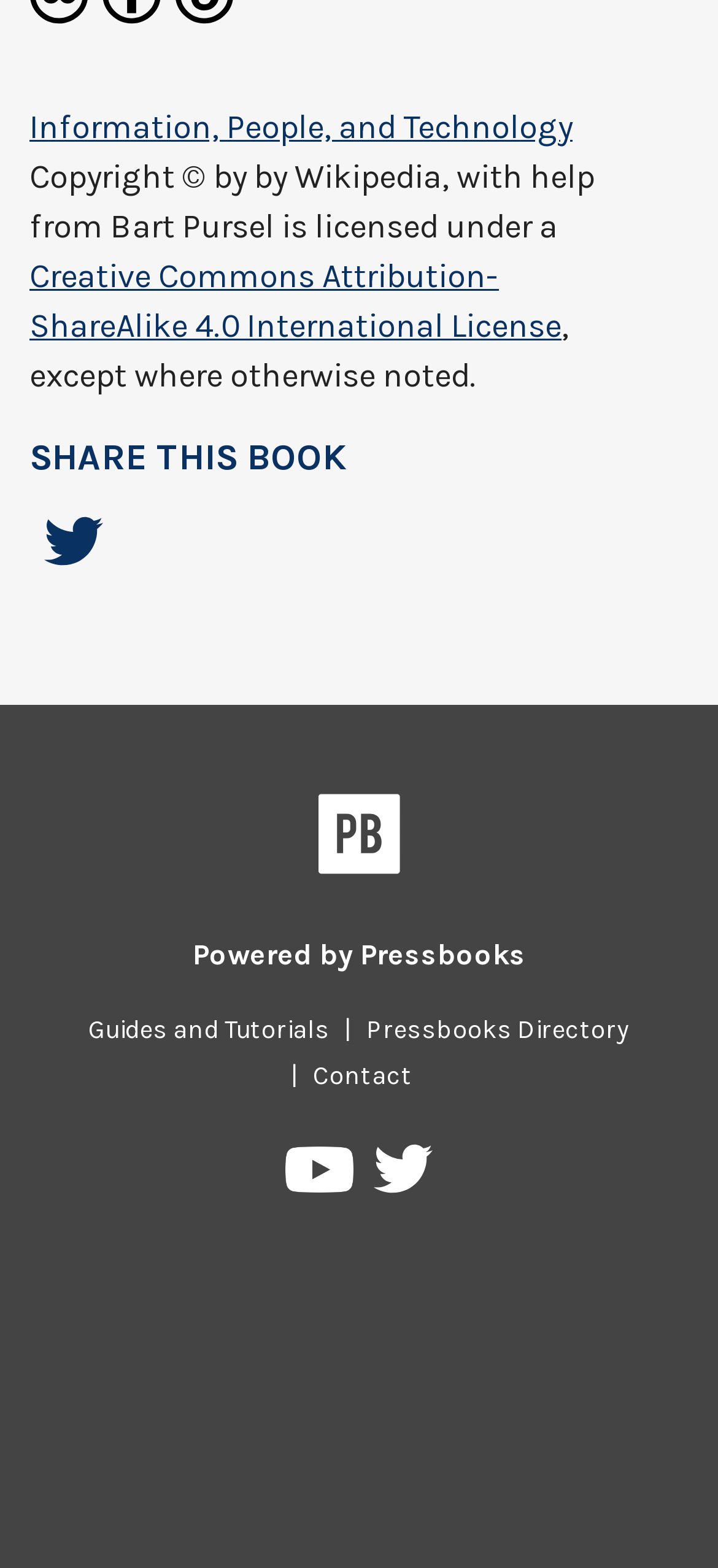Based on the element description, predict the bounding box coordinates (top-left x, top-left y, bottom-right x, bottom-right y) for the UI element in the screenshot: Contact

[0.415, 0.676, 0.595, 0.696]